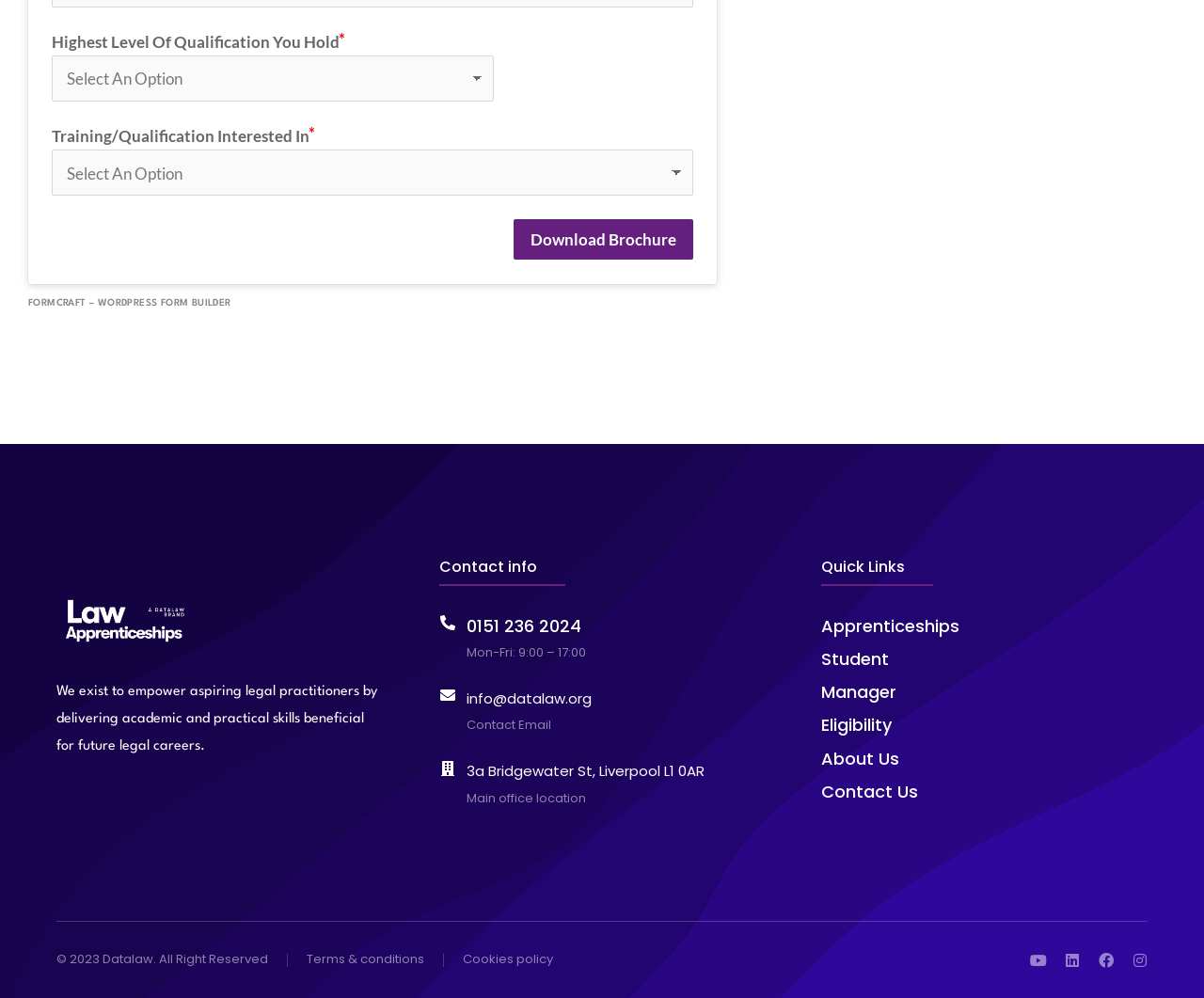What is the main office location of Datalaw?
Analyze the image and deliver a detailed answer to the question.

The webpage has a section with contact information, including a heading 'Main office location' followed by the address '3a Bridgewater St, Liverpool L1 0AR'. This suggests that this is the main office location of Datalaw.